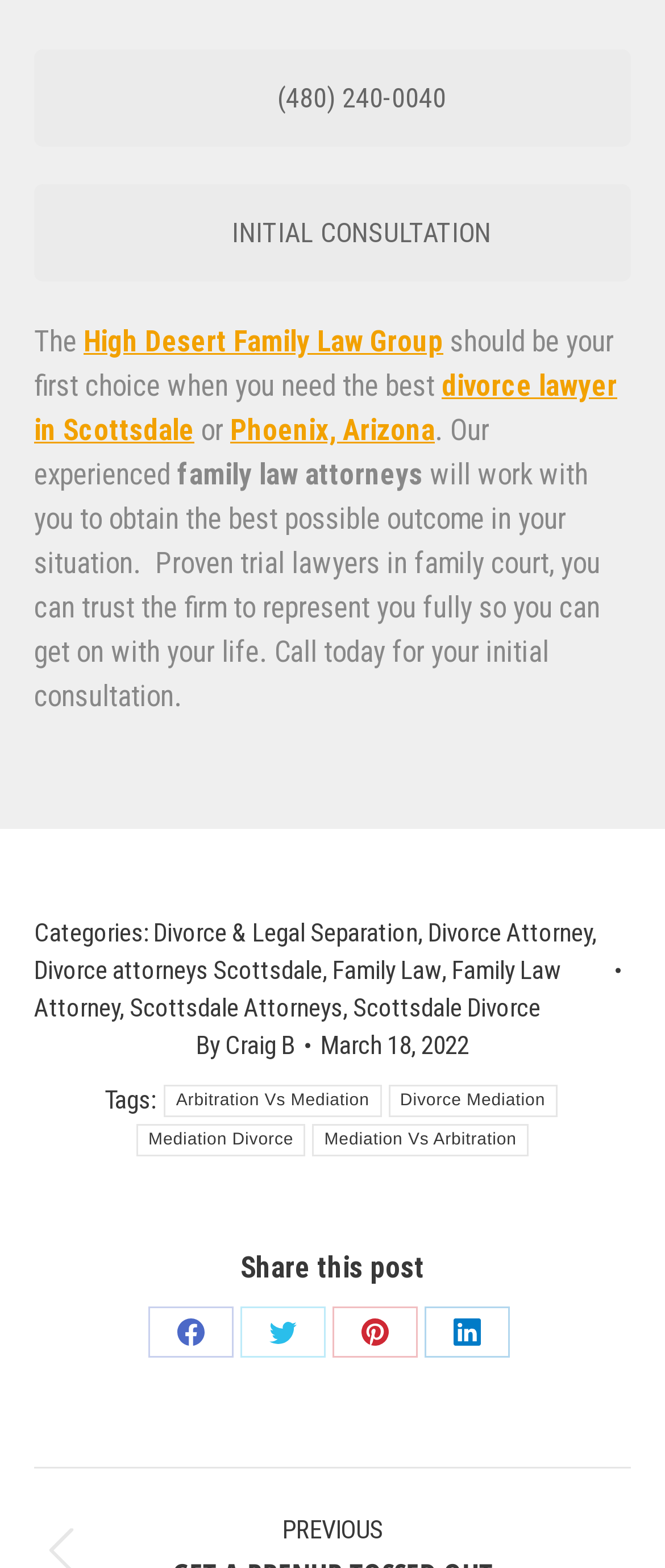Please specify the bounding box coordinates of the element that should be clicked to execute the given instruction: 'Click on the link to learn about Family Law Attorney'. Ensure the coordinates are four float numbers between 0 and 1, expressed as [left, top, right, bottom].

[0.051, 0.609, 0.846, 0.652]